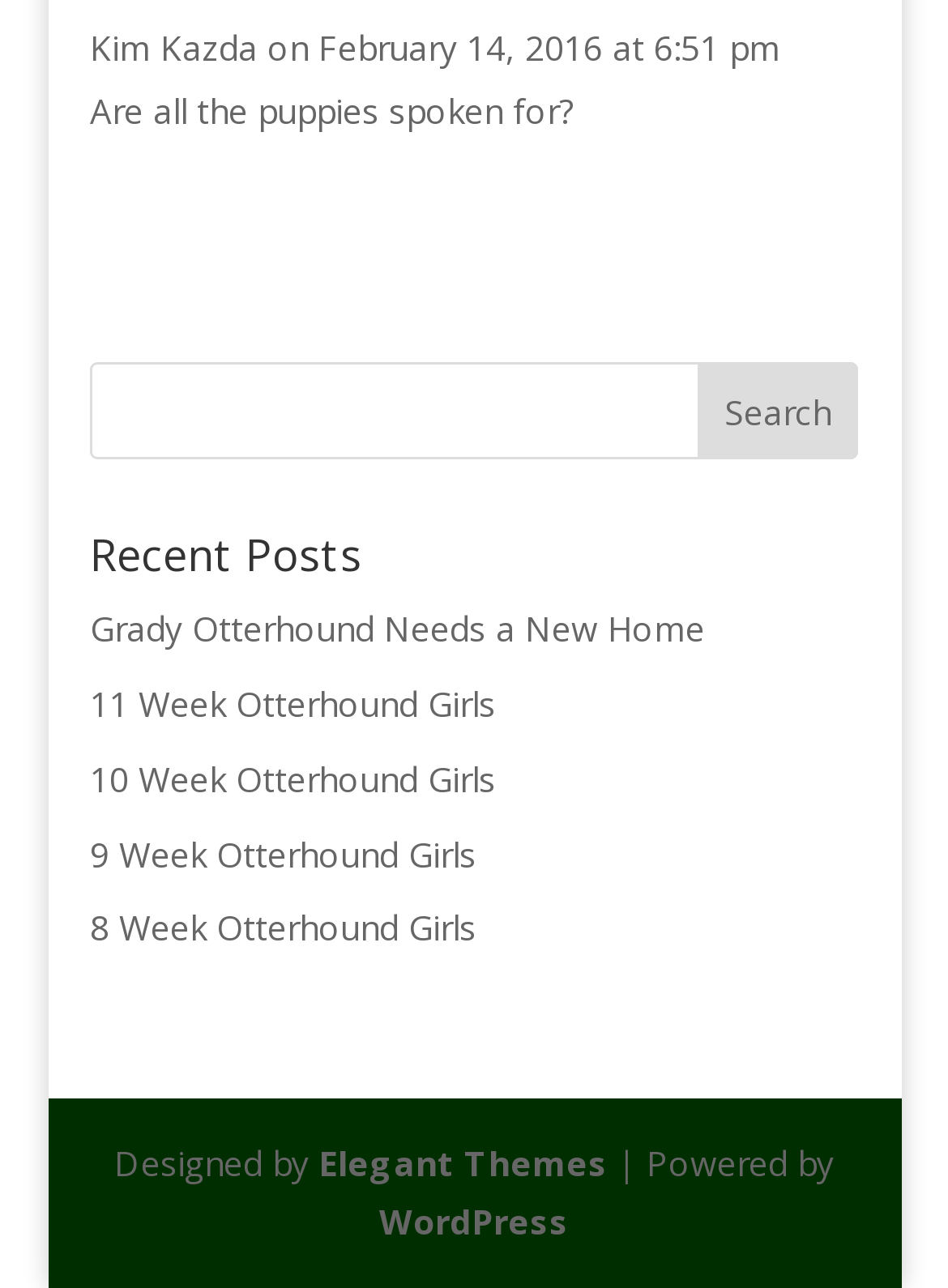Please locate the bounding box coordinates of the element that should be clicked to achieve the given instruction: "visit the Elegant Themes website".

[0.336, 0.885, 0.641, 0.921]